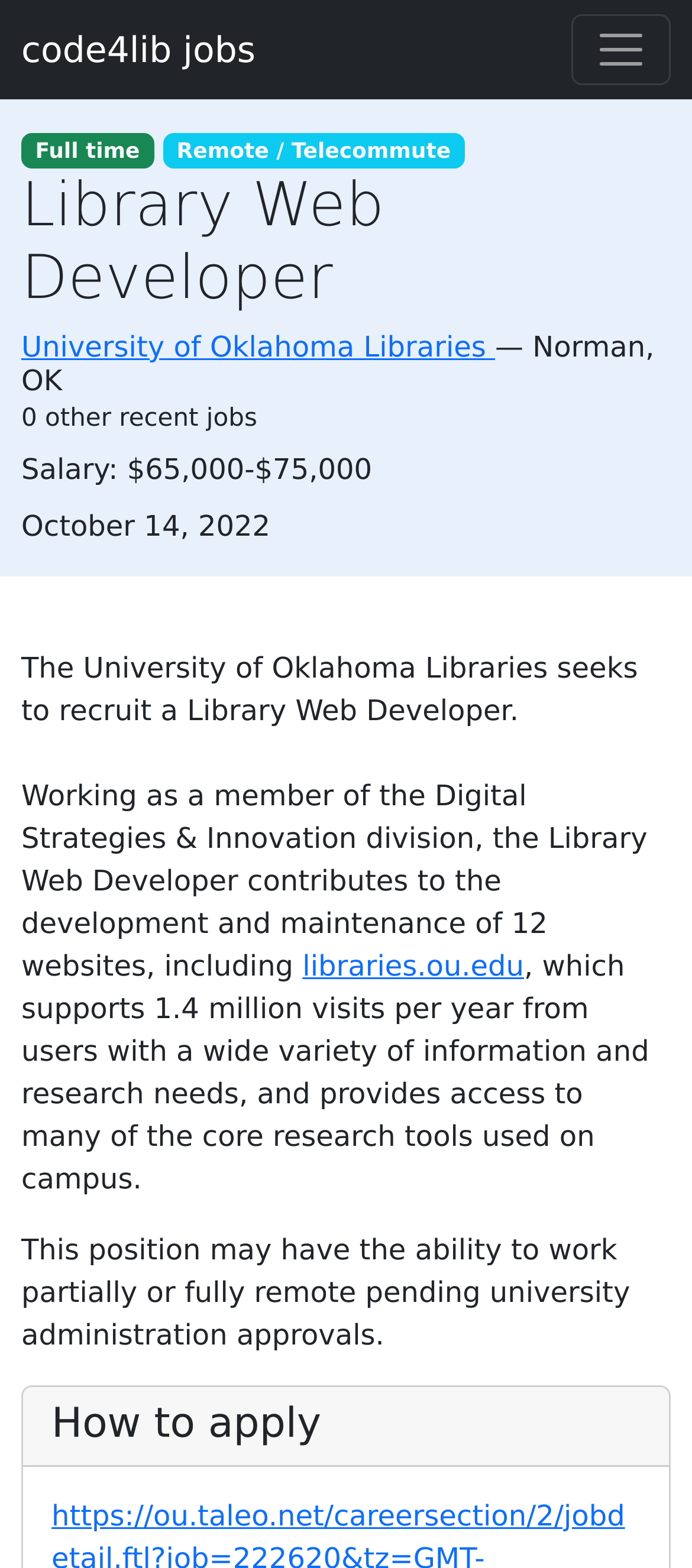Create an in-depth description of the webpage, covering main sections.

This webpage is a job posting for a Library Web Developer position at the University of Oklahoma Libraries, as indicated by the title at the top of the page. 

At the top left, there is a link to "code4lib jobs". Next to it, on the top right, is a button to "Toggle navigation". 

Below the title, there are several sections of information about the job. On the left, there are links to filter by job type, with "Full time" being one of the options. Next to it is a label indicating that the job is "Remote / Telecommute". 

The main job title, "Library Web Developer", is a heading that spans the width of the page. Below it, the employer's name, "University of Oklahoma Libraries", is a link, followed by the location, "Norman, OK". 

Further down, there is a section with job details, including the salary range, "$65,000-$75,000", and the date the job was created, "October 14, 2022". 

The main content of the page is the job description, which is a long paragraph that describes the responsibilities of the position, including developing and maintaining multiple websites. There is a link to one of the websites, "libraries.ou.edu", within the description. 

At the bottom of the page, there is a section with information on how to apply for the job, headed by "How to apply".